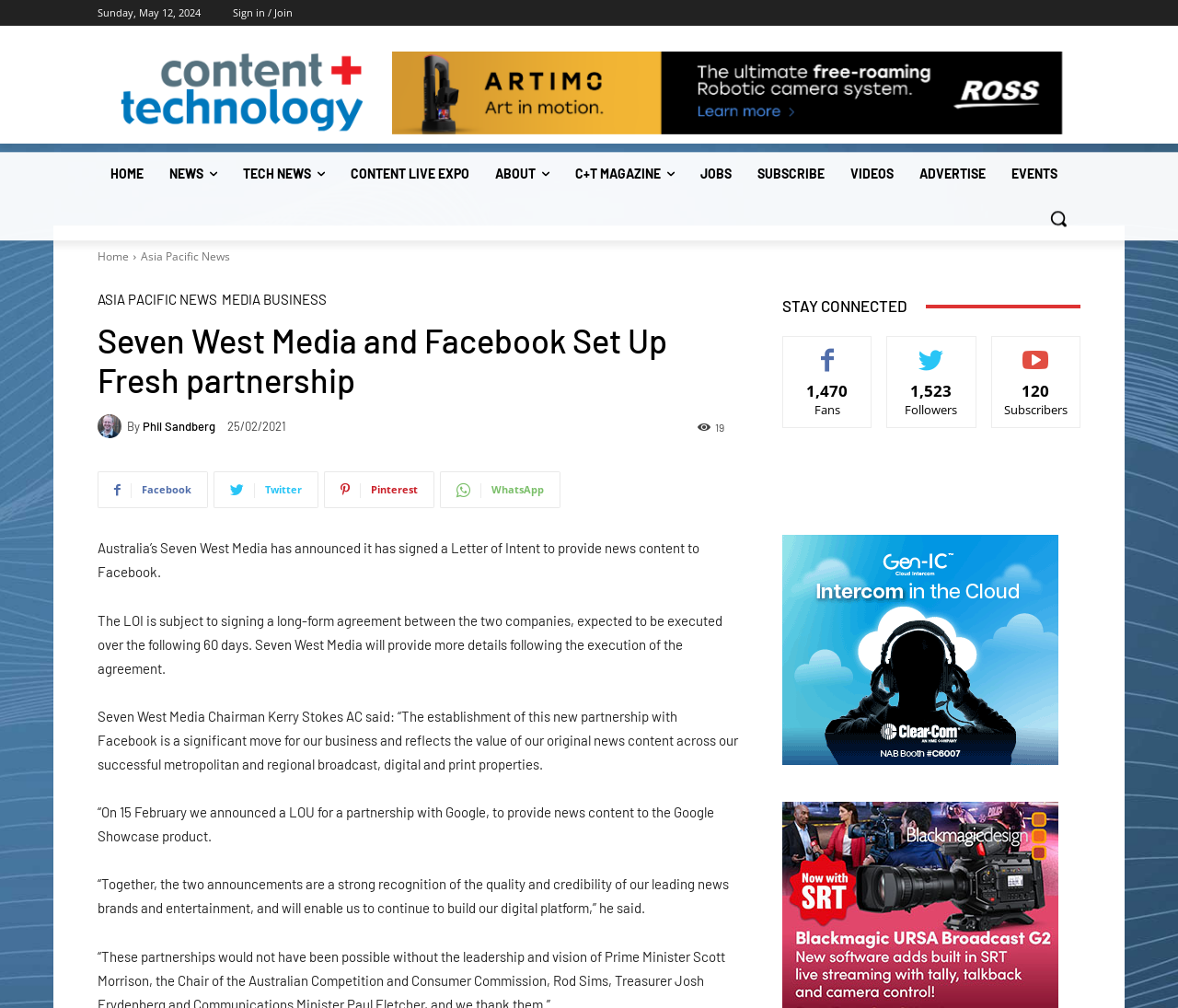What is the name of the event mentioned in the webpage?
Answer briefly with a single word or phrase based on the image.

CONTENT LIVE EXPO